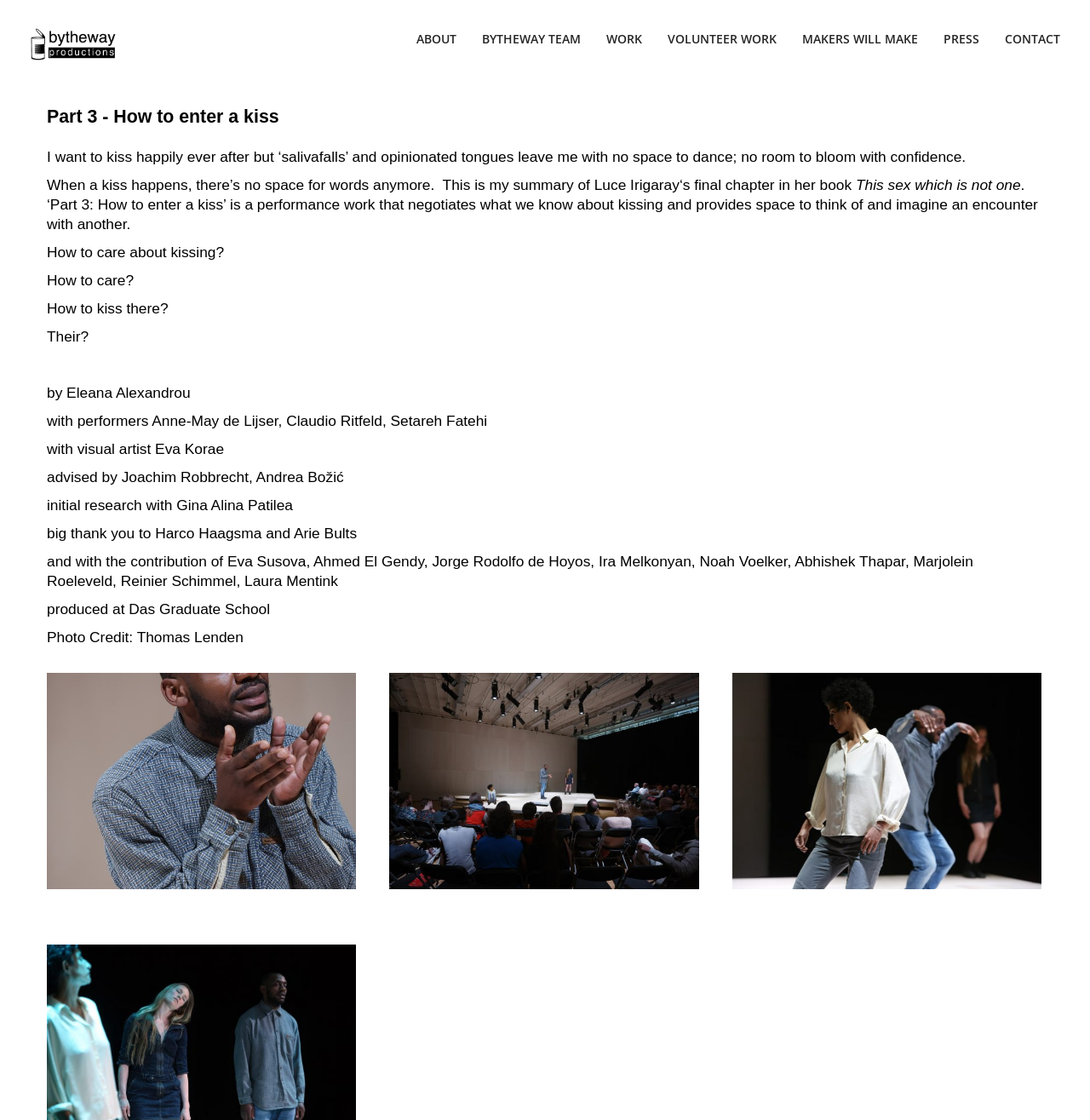Provide a brief response to the question below using one word or phrase:
How many performers are involved in this work?

3